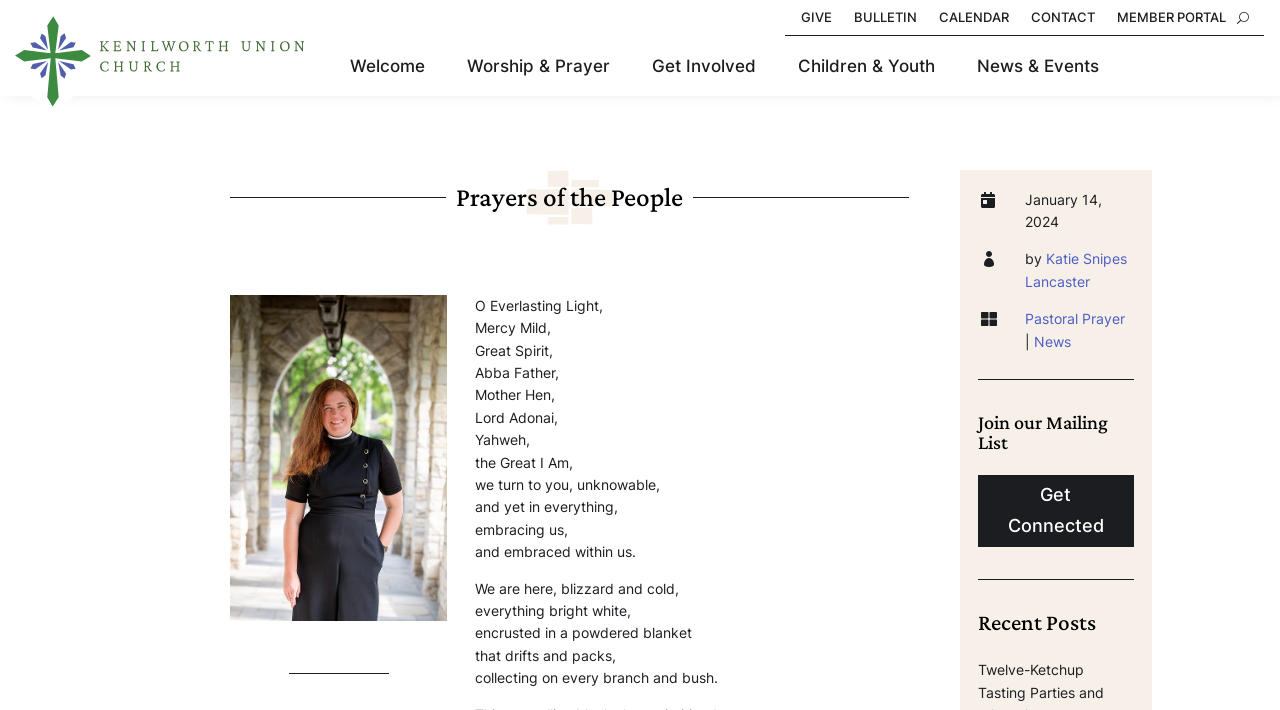Indicate the bounding box coordinates of the element that must be clicked to execute the instruction: "Get Connected". The coordinates should be given as four float numbers between 0 and 1, i.e., [left, top, right, bottom].

[0.764, 0.669, 0.886, 0.77]